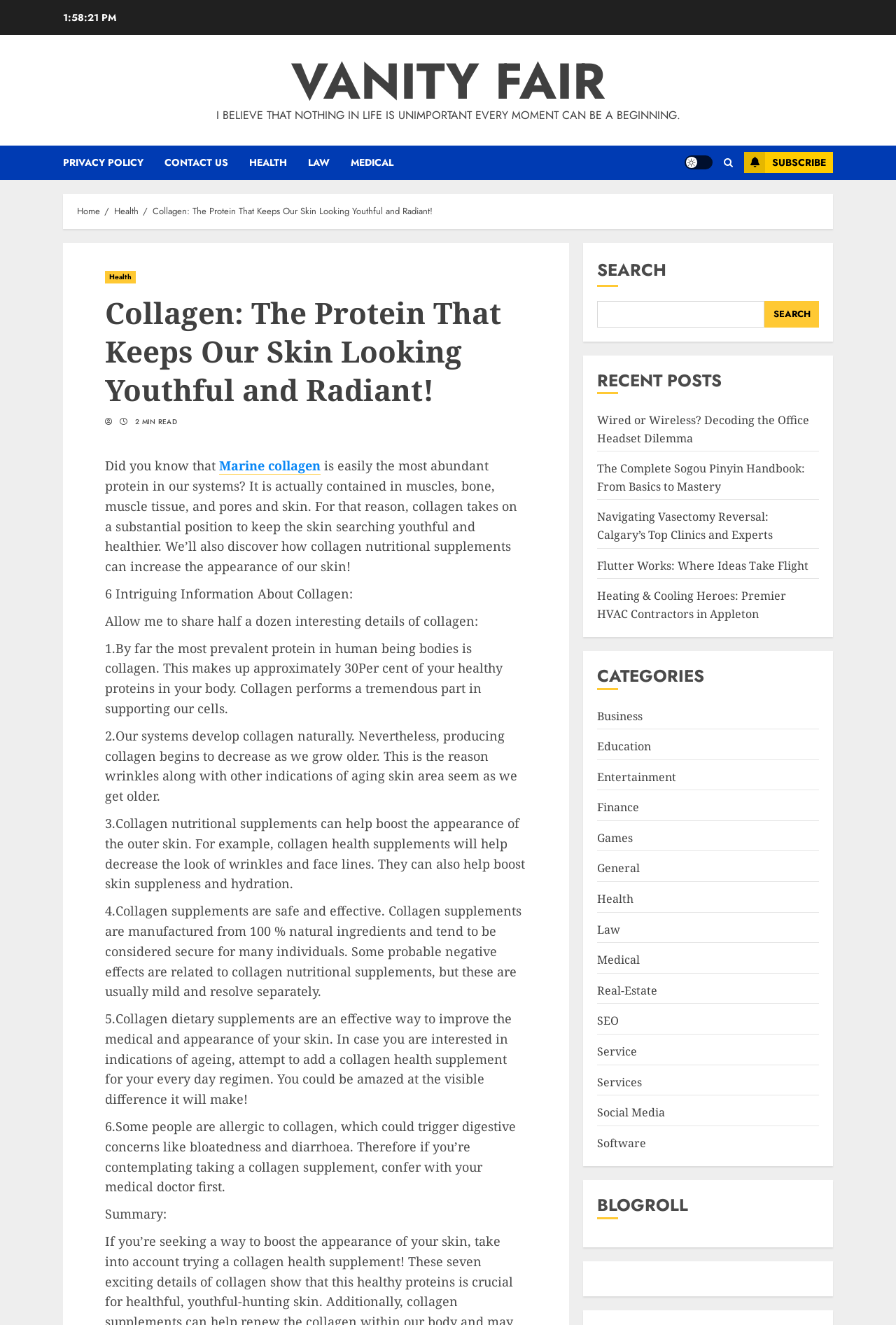What is the second point mentioned about collagen? Using the information from the screenshot, answer with a single word or phrase.

Our systems develop collagen naturally.